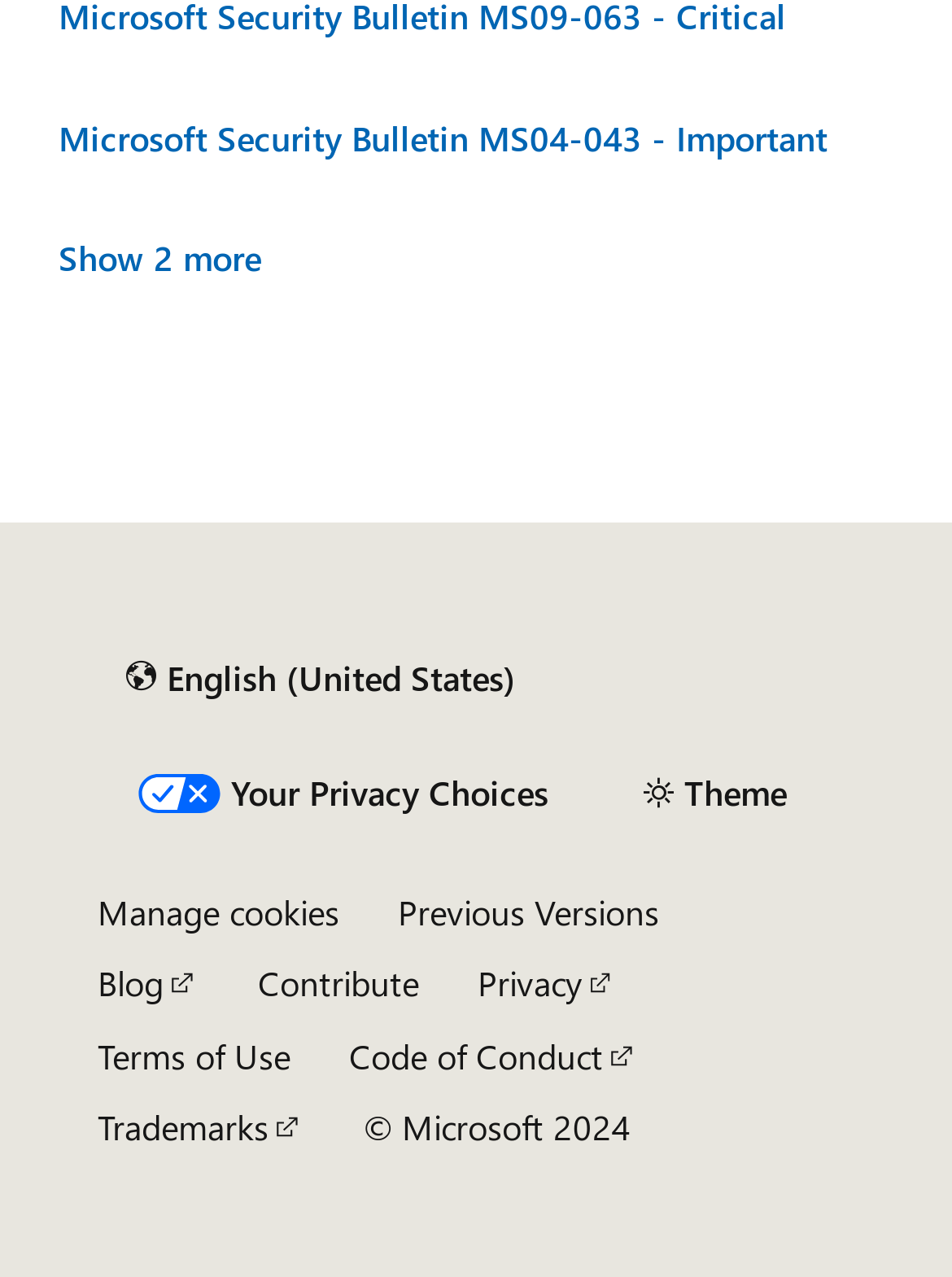Give a one-word or short phrase answer to this question: 
What is the copyright year of Microsoft?

2024